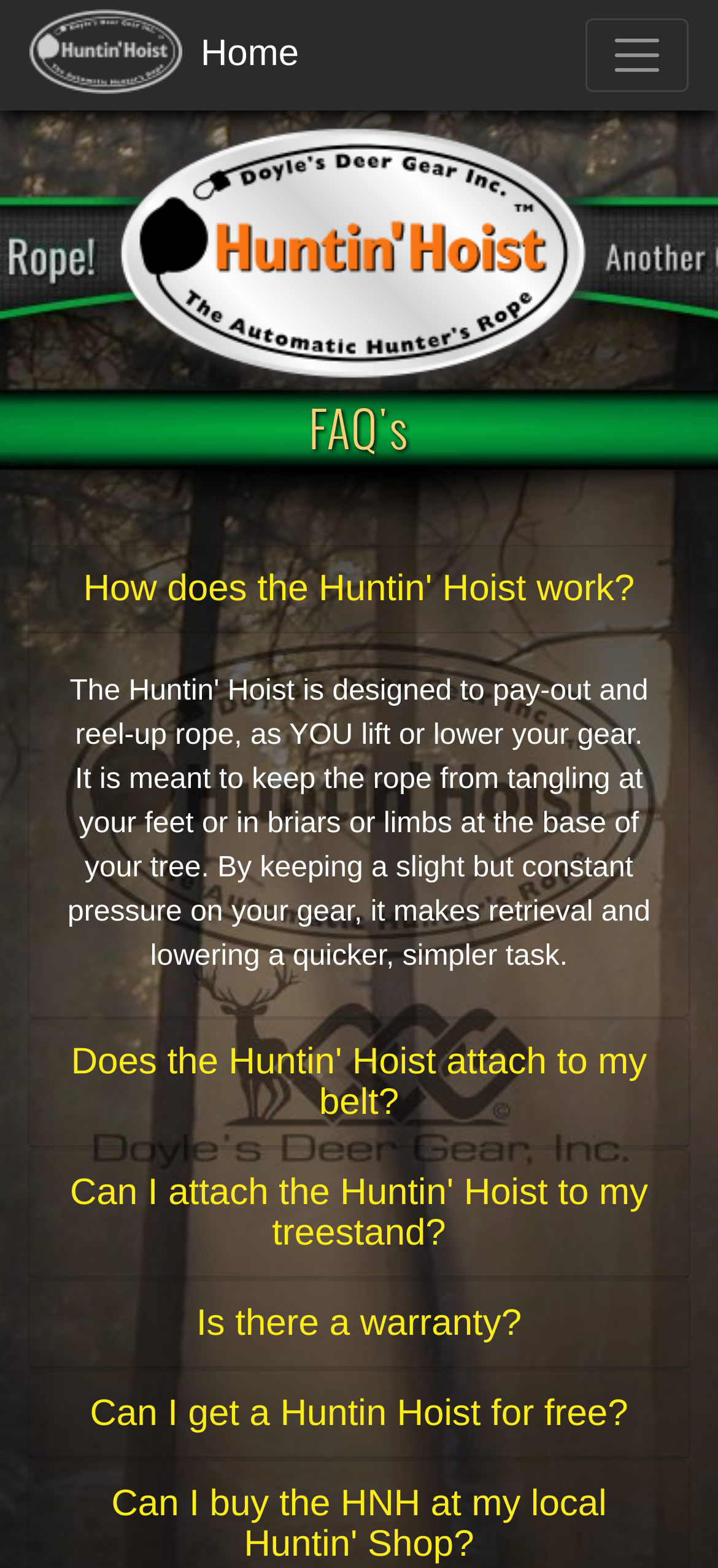Please find the bounding box coordinates of the element's region to be clicked to carry out this instruction: "Check Is there a warranty?".

[0.273, 0.831, 0.727, 0.857]